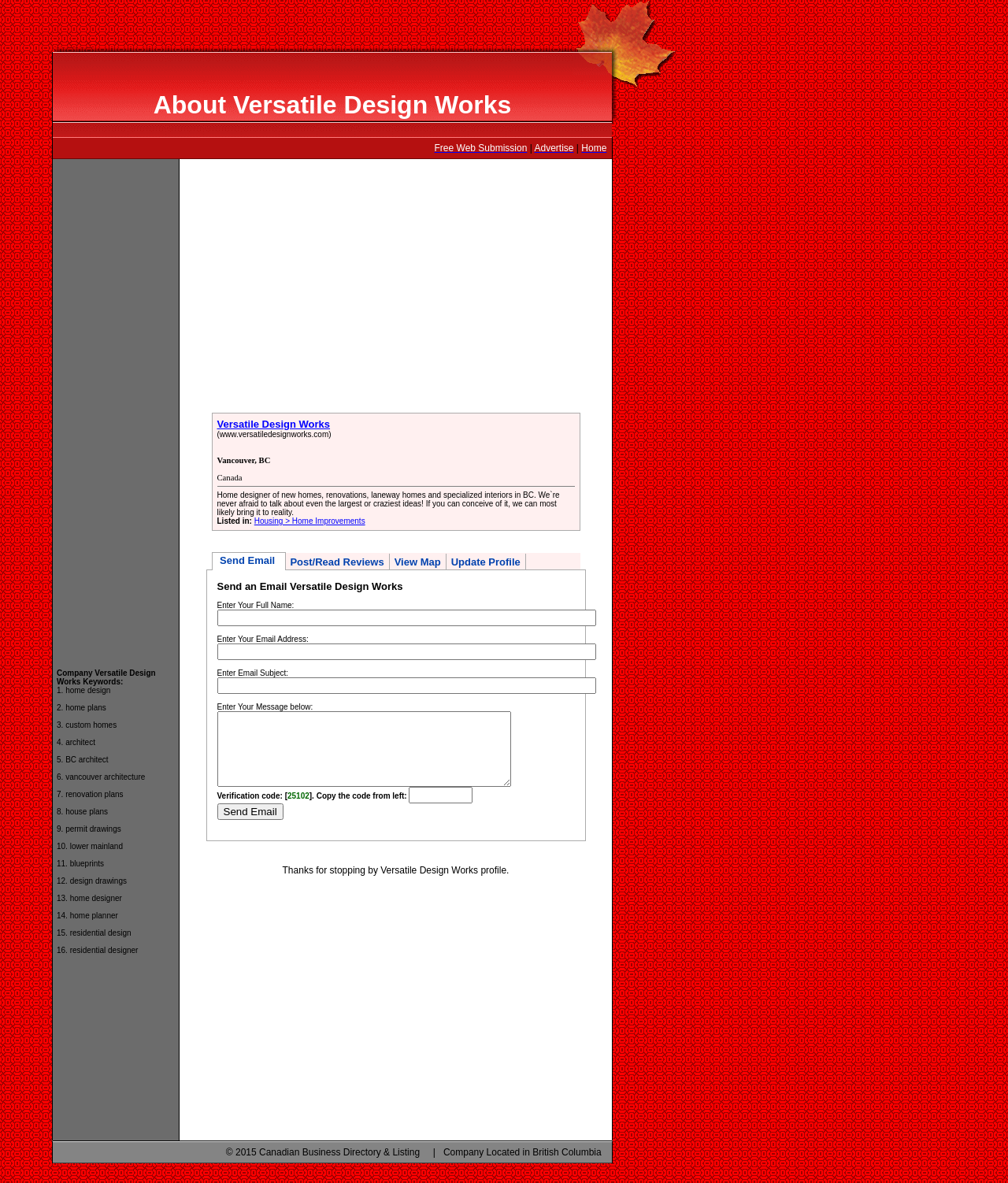Given the webpage screenshot, identify the bounding box of the UI element that matches this description: "Send Email".

[0.215, 0.469, 0.278, 0.479]